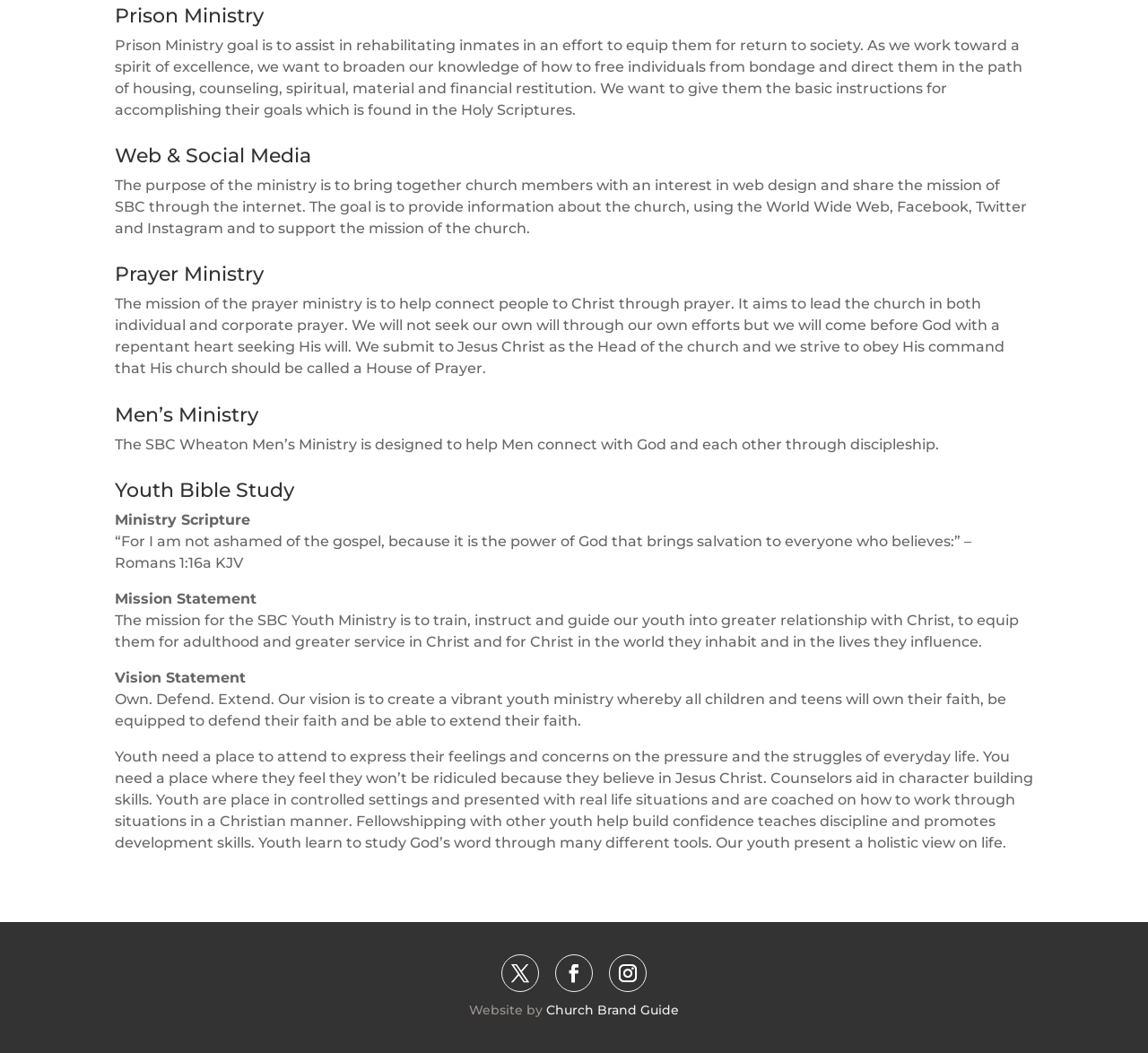Predict the bounding box of the UI element based on the description: "Impact". The coordinates should be four float numbers between 0 and 1, formatted as [left, top, right, bottom].

None